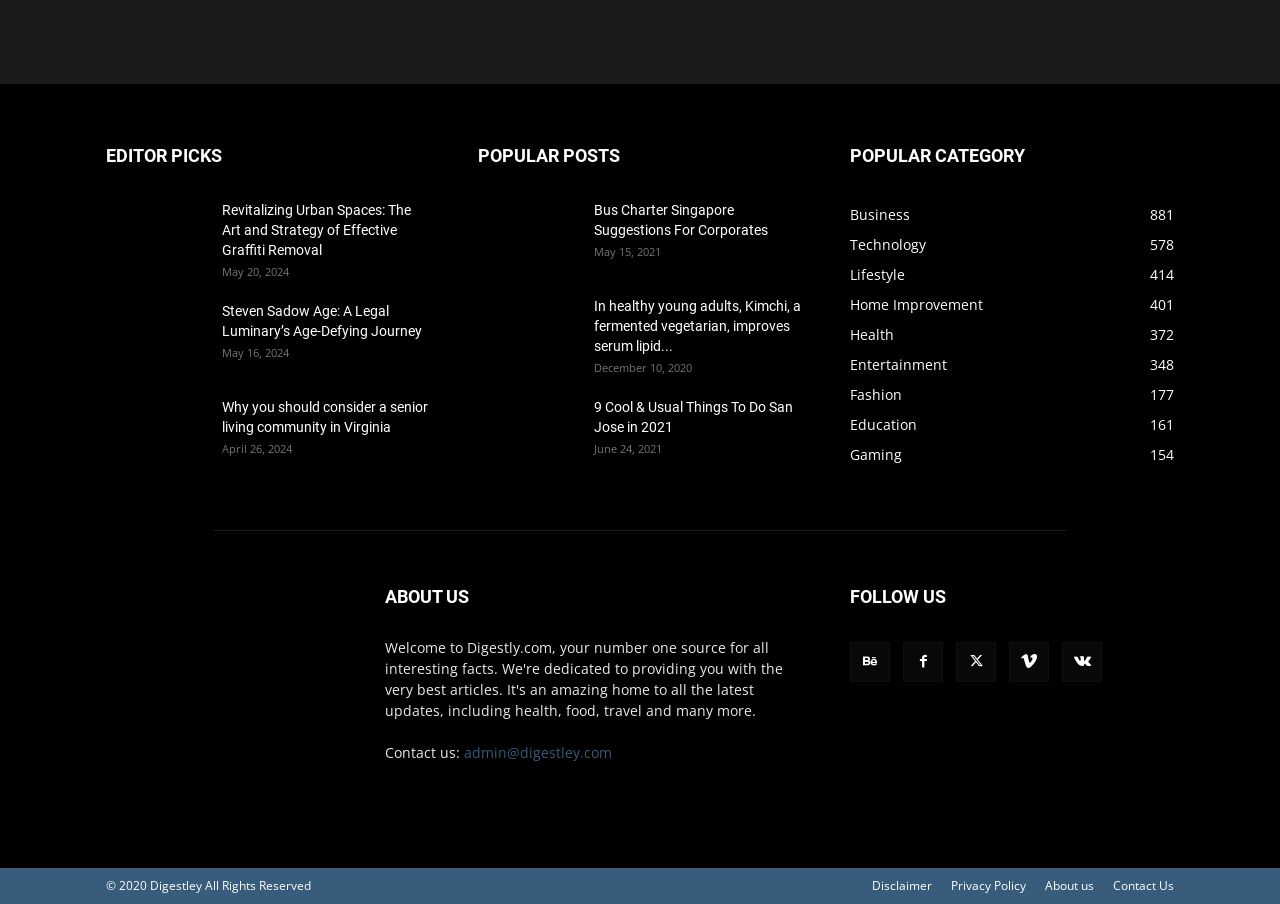Please respond to the question using a single word or phrase:
What is the email address to contact the website?

admin@digestley.com